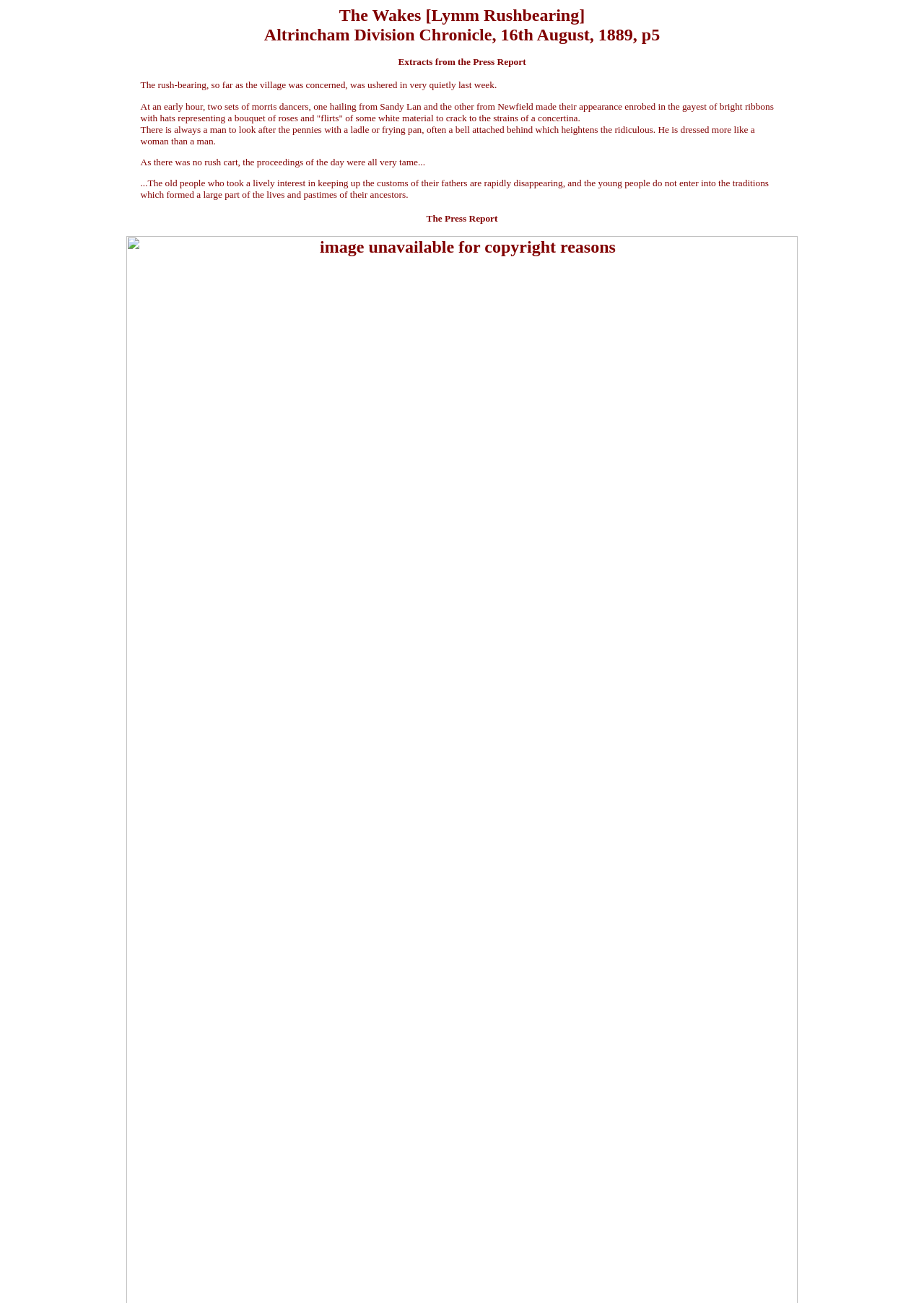Can you find and provide the main heading text of this webpage?

The Wakes [Lymm Rushbearing]
Altrincham Division Chronicle, 16th August, 1889, p5